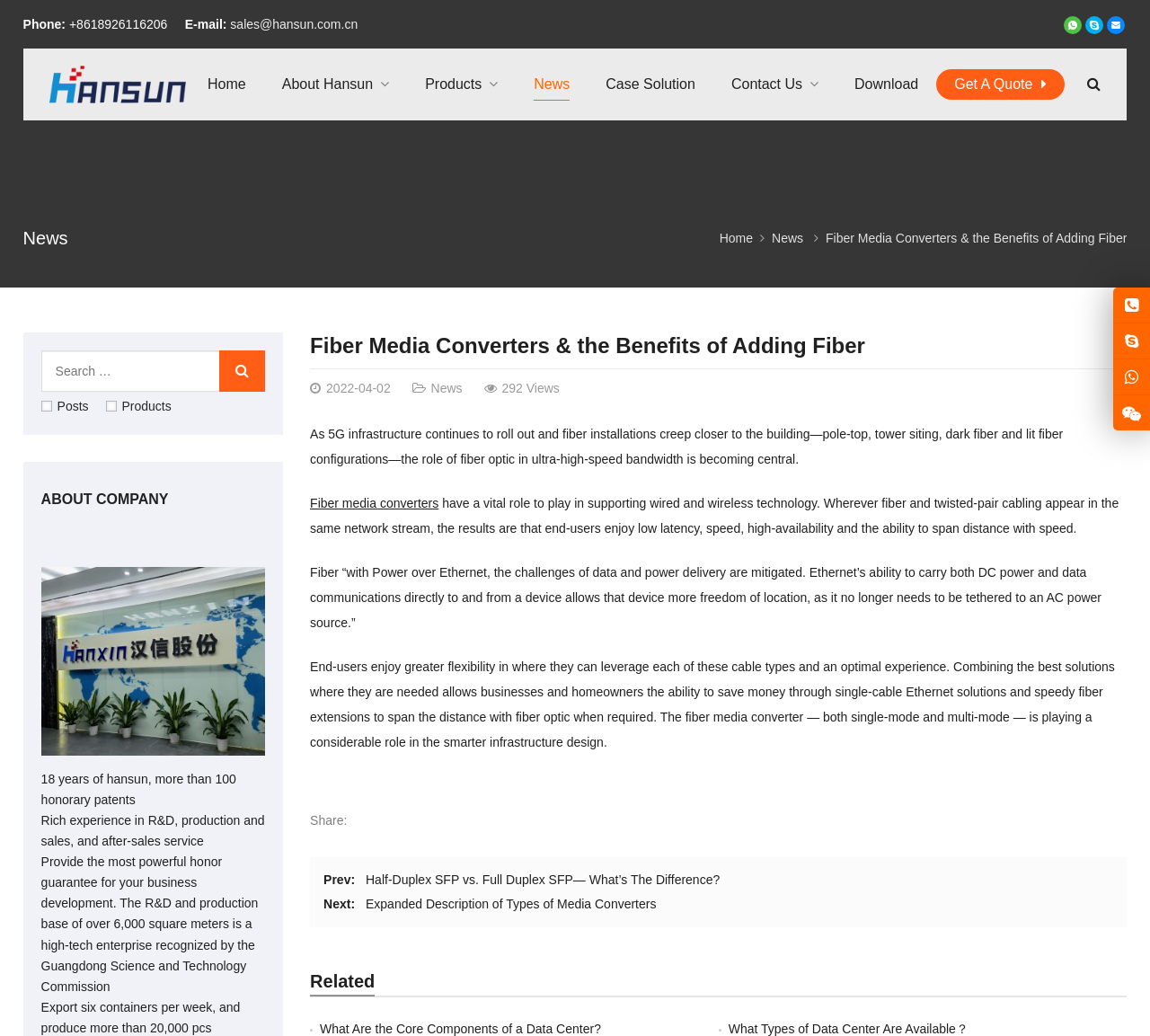Using the information in the image, could you please answer the following question in detail:
How many years of experience does Hansun have?

I found the answer by looking at the 'ABOUT COMPANY' section, where it says '18 years of Hansun, more than 100 honorary patents'.